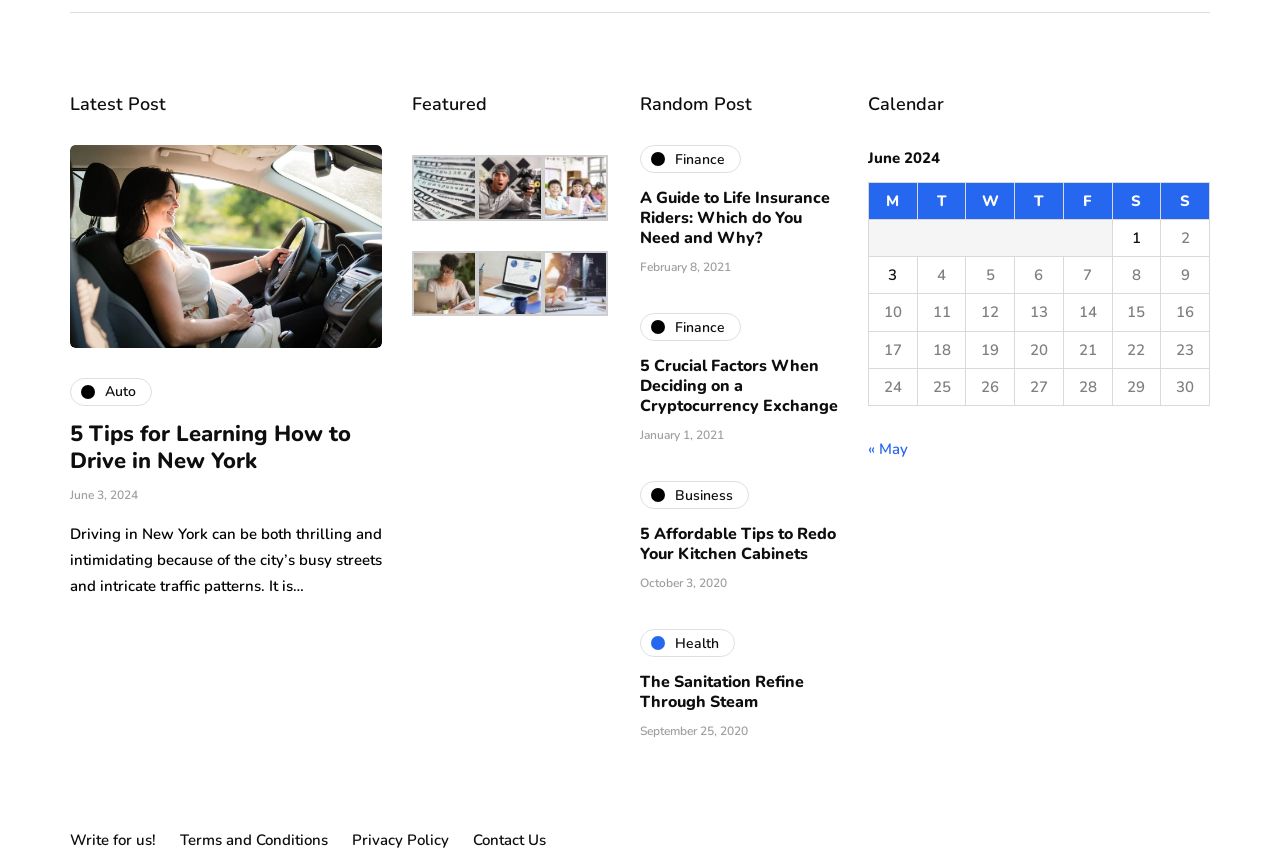Locate the bounding box coordinates of the clickable area to execute the instruction: "Check the 'Calendar' for June 2024". Provide the coordinates as four float numbers between 0 and 1, represented as [left, top, right, bottom].

[0.678, 0.108, 0.945, 0.134]